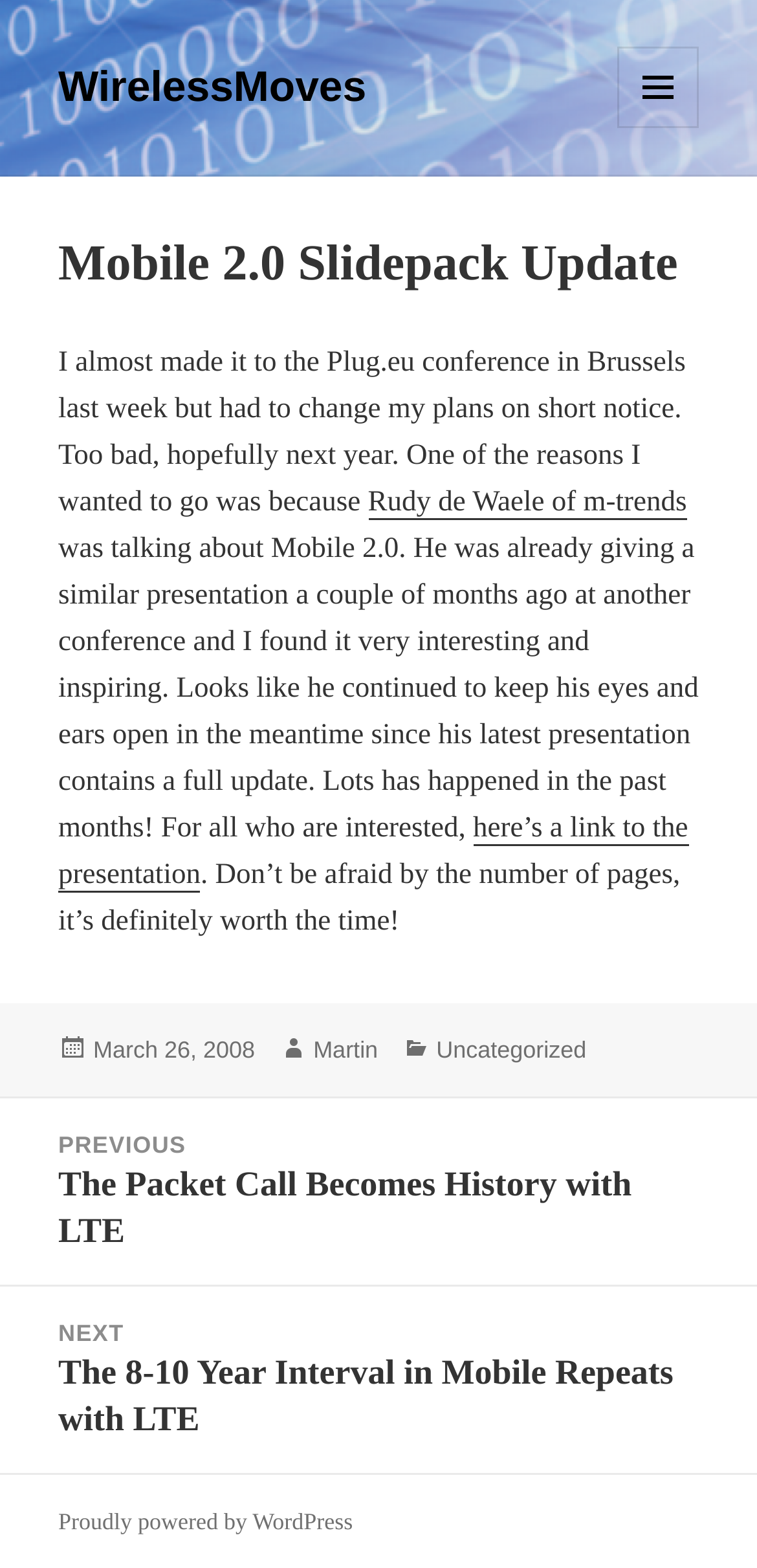What is the date of the article?
Refer to the image and provide a one-word or short phrase answer.

March 26, 2008